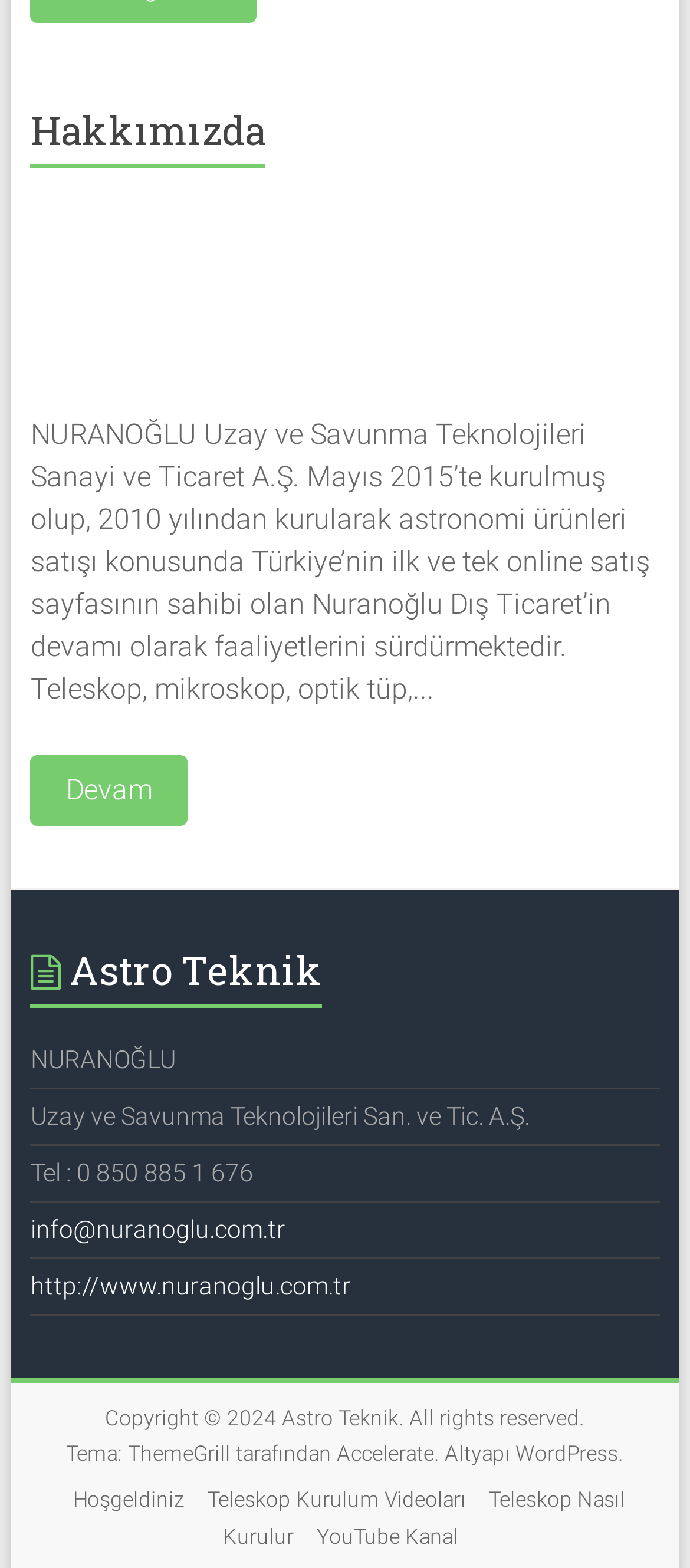Extract the bounding box coordinates of the UI element described: "Teleskop Nasıl Kurulur". Provide the coordinates in the format [left, top, right, bottom] with values ranging from 0 to 1.

[0.323, 0.943, 0.906, 0.988]